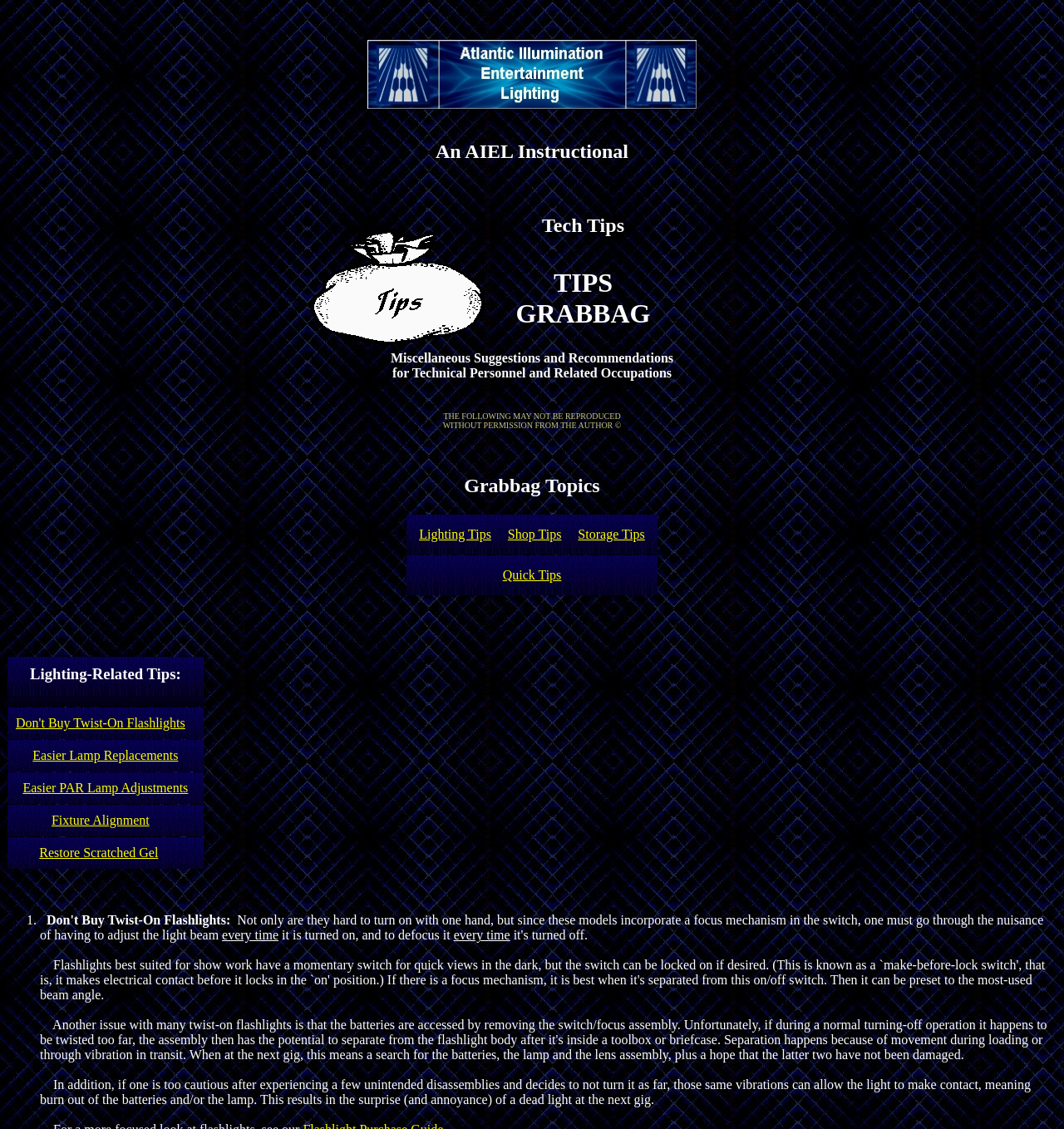Please identify the bounding box coordinates of the area that needs to be clicked to fulfill the following instruction: "Click on Lighting Tips."

[0.394, 0.467, 0.462, 0.479]